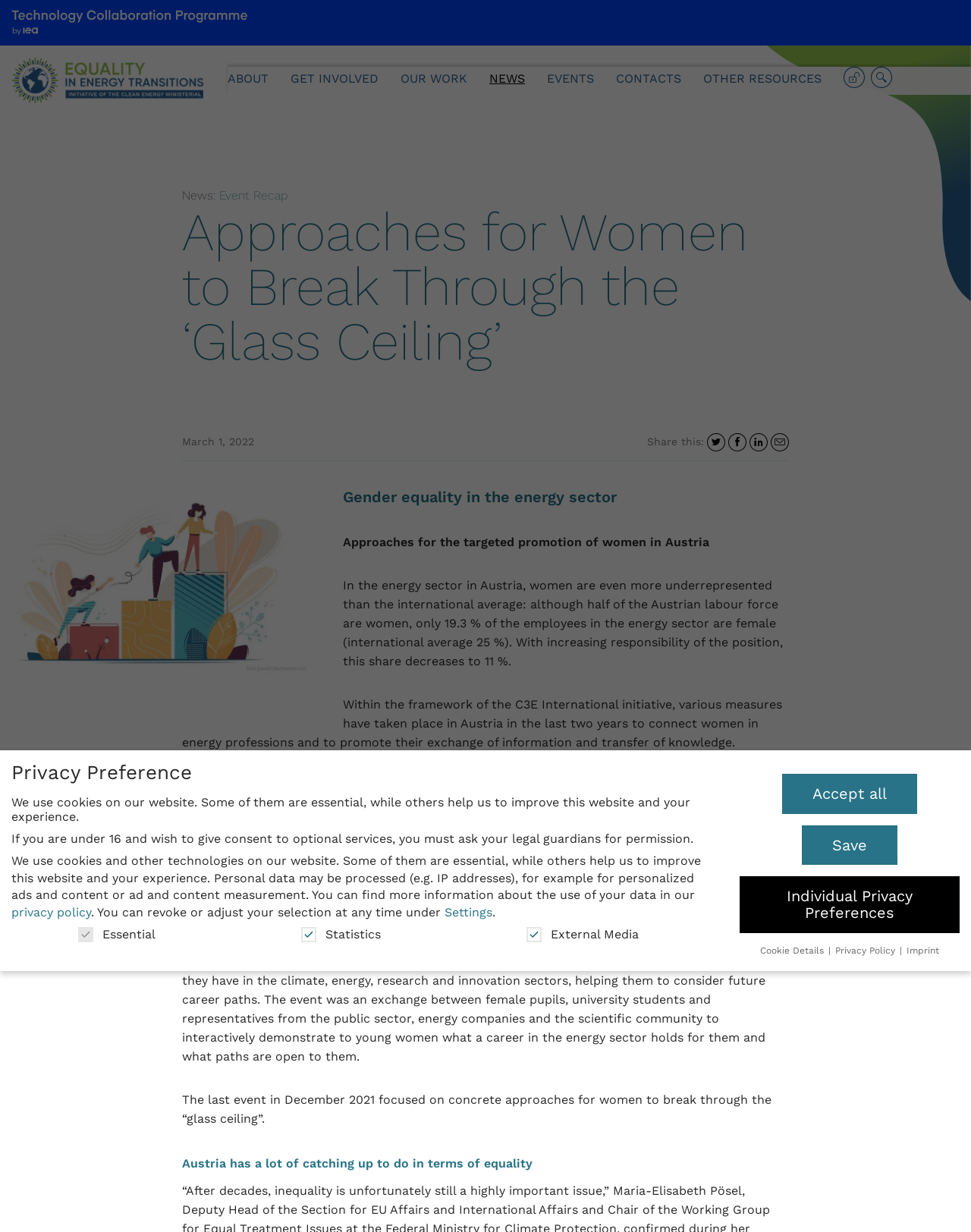What is the topic of the last event in December 2021?
Using the visual information, respond with a single word or phrase.

Approaches for women to break through the 'glass ceiling'